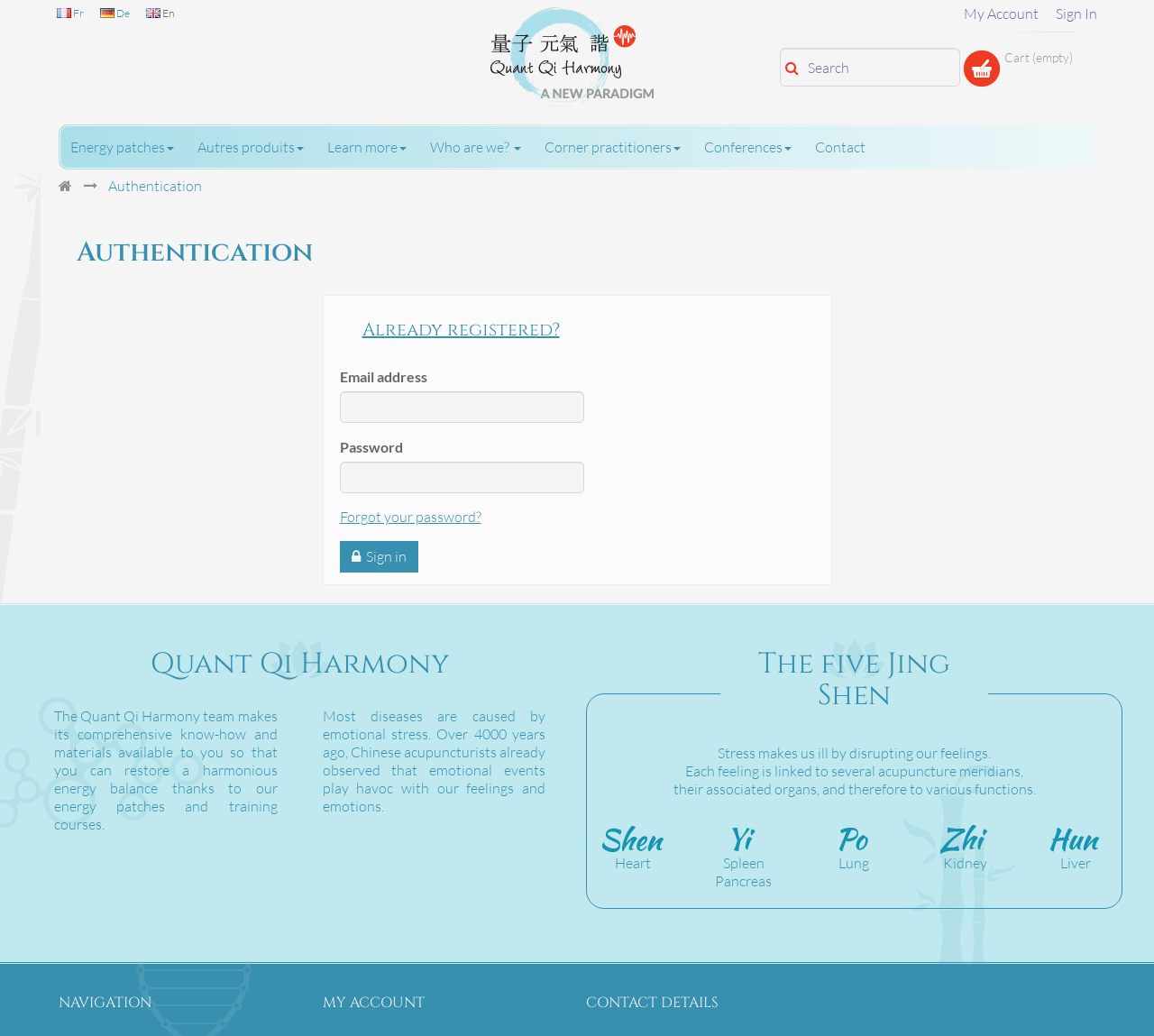What is the relationship between emotional stress and disease? From the image, respond with a single word or brief phrase.

Emotional stress causes disease